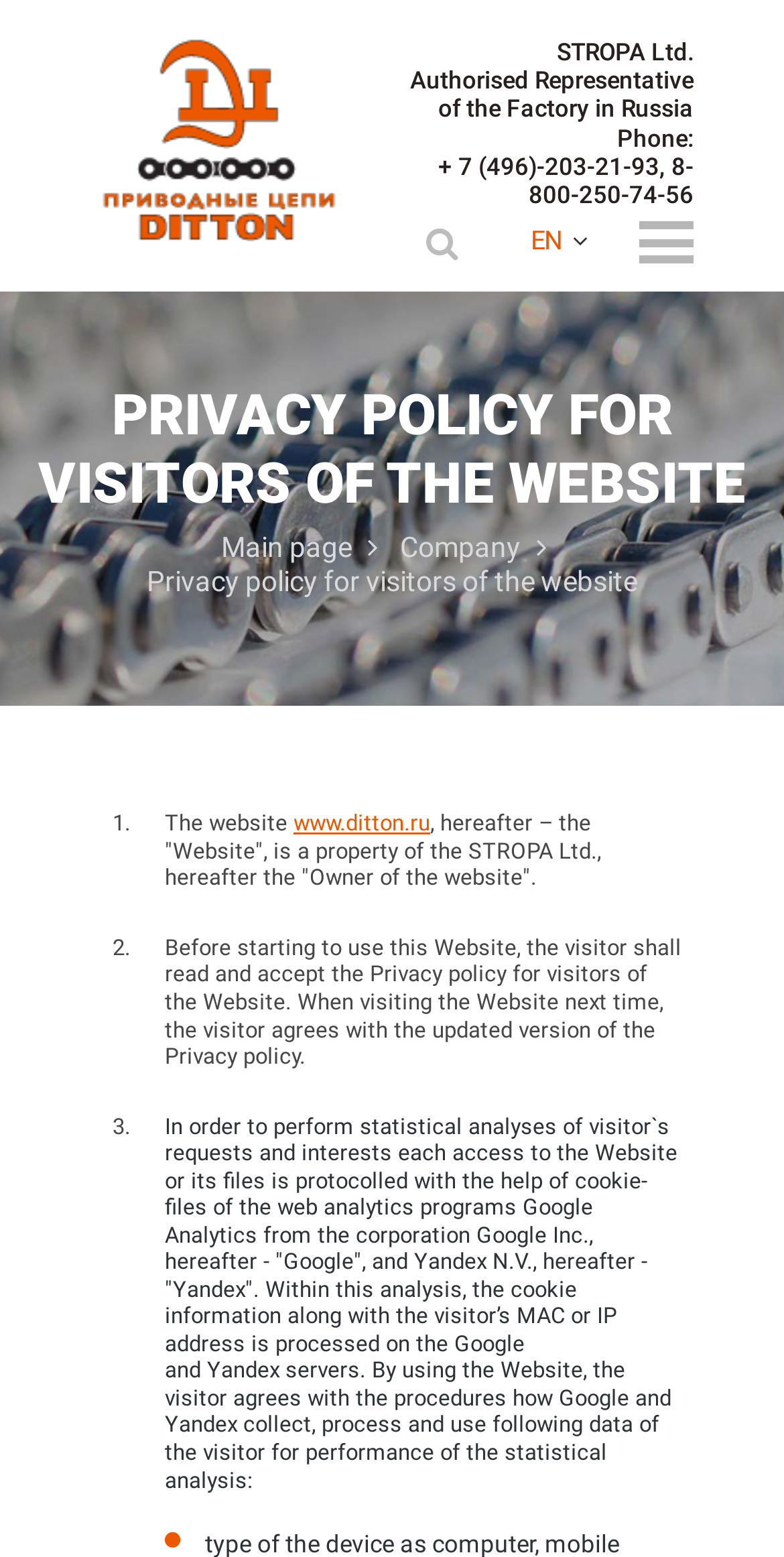Please identify the bounding box coordinates of the area that needs to be clicked to fulfill the following instruction: "Click the search button."

[0.528, 0.137, 0.6, 0.173]